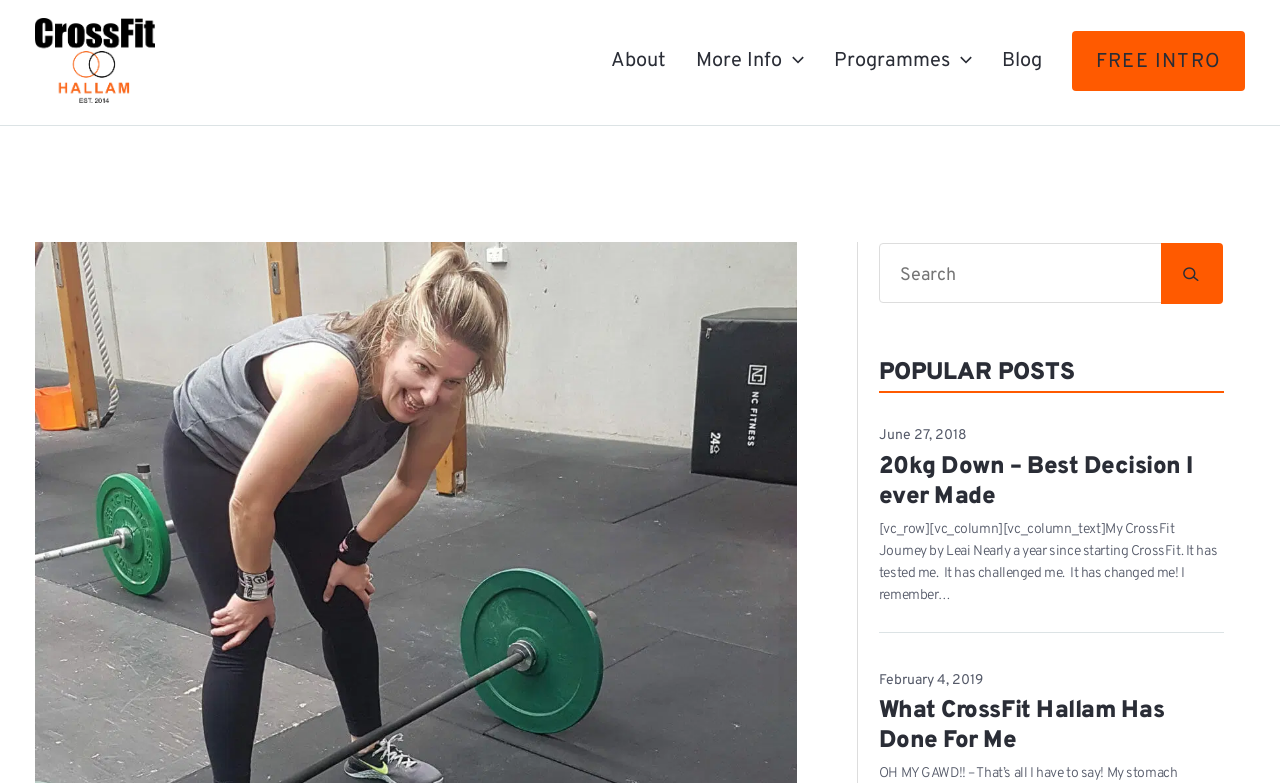Identify the bounding box coordinates for the element you need to click to achieve the following task: "Read the popular post '20kg Down – Best Decision I ever Made'". Provide the bounding box coordinates as four float numbers between 0 and 1, in the form [left, top, right, bottom].

[0.687, 0.537, 0.956, 0.662]